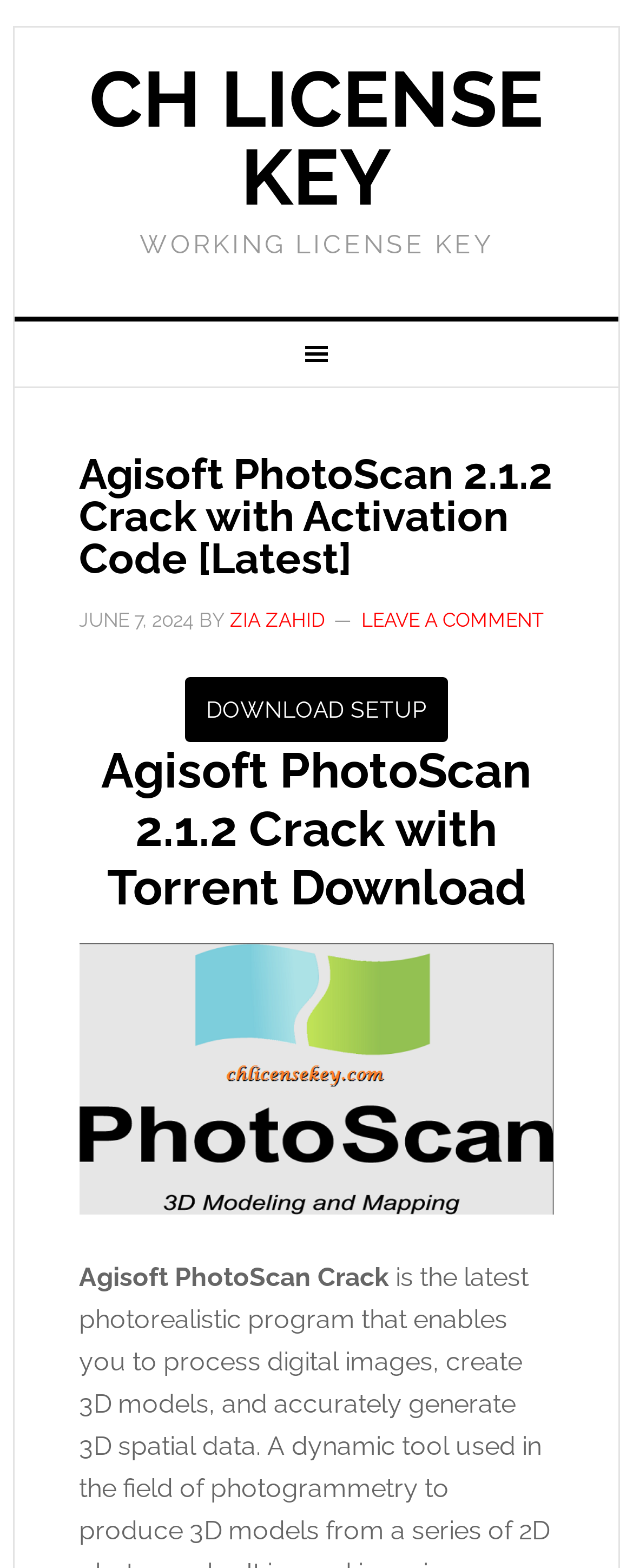Who is the author of the post?
Please respond to the question with as much detail as possible.

I found the author of the post by looking at the link element in the navigation section, which contains the text 'ZIA ZAHID'.